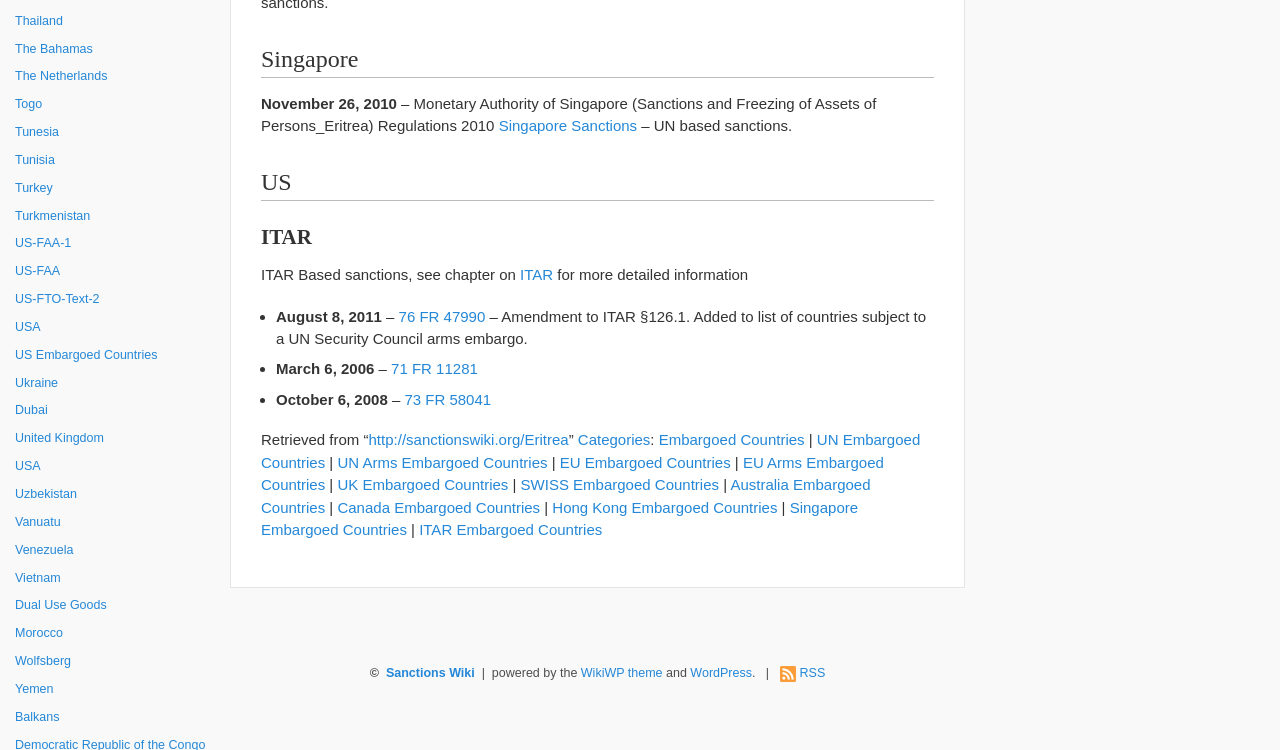Using the information from the screenshot, answer the following question thoroughly:
What is the country listed after Tunisia?

By examining the list of links on the webpage, I found that Tunisia is listed at [0.0, 0.196, 0.18, 0.233] and the next link is Turkey at [0.0, 0.233, 0.18, 0.27].